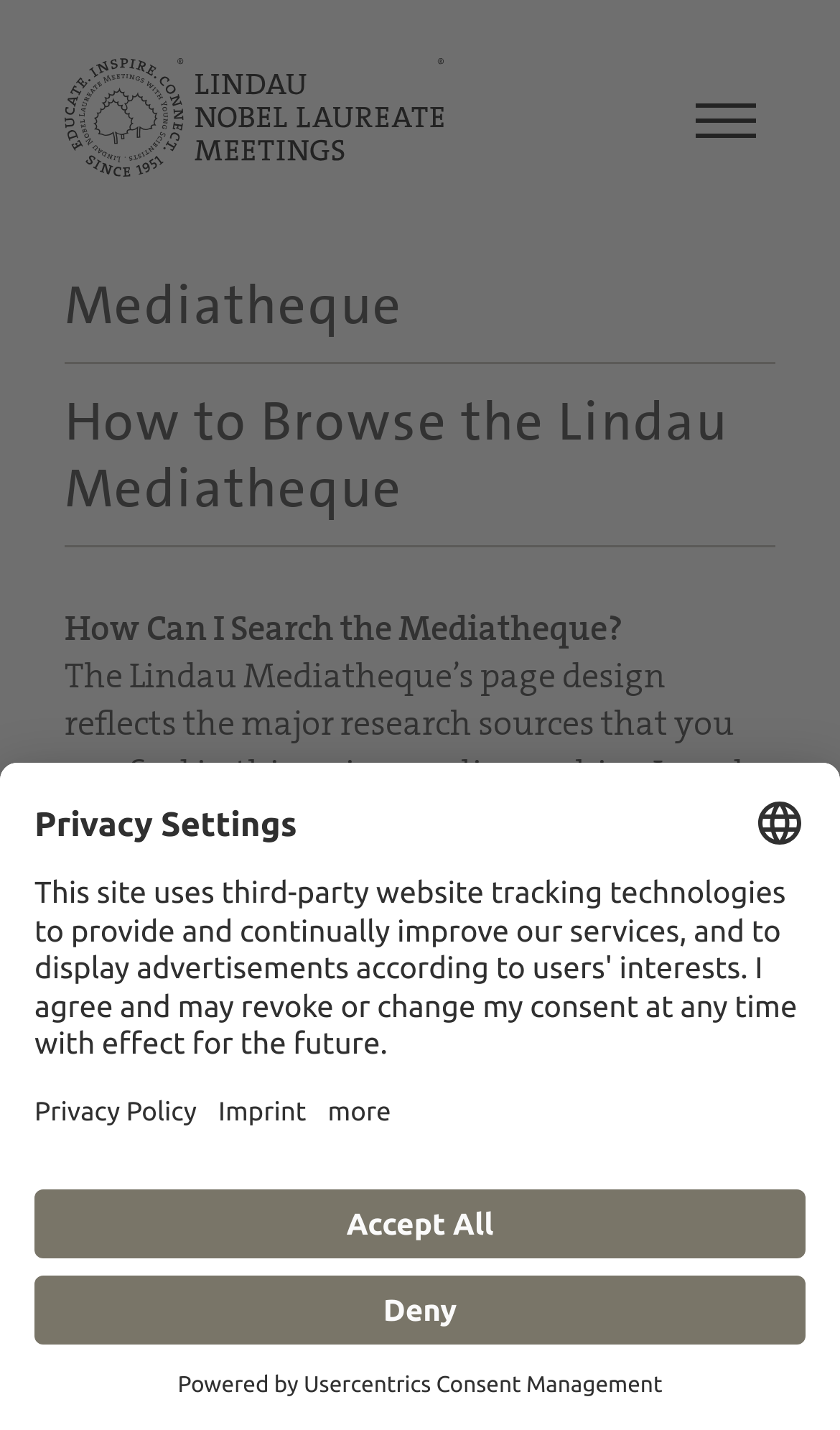Give an in-depth explanation of the webpage layout and content.

The webpage is about "How to Browse the Lindau Mediatheque". At the top left, there is a link to "Lindau Nobel" accompanied by an image. On the top right, there is a "Menu" button. Below the "Menu" button, there are five links: "Laureates", "Meetings", "Recordings", "Topics", and "Educational", arranged horizontally.

The main content of the webpage is divided into sections. The first section has a heading "Mediatheque" and a link to "Mediatheque". Below this, there is a heading "How to Browse the Lindau Mediatheque". Under this heading, there are two paragraphs of text. The first paragraph asks "How Can I Search the Mediatheque?" and provides information about the search functionality. The second paragraph explains what can be found in the Lindau Mediatheque.

Further down the page, there is a section with a heading "What Can I Find in the Lindau Mediatheque?". At the bottom left, there is a "Open Privacy Settings" button. When clicked, it opens a section with a heading "Privacy Settings" that includes options to select a language, open the privacy policy, open the imprint, and more. There are also buttons to "Deny" or "Accept All" privacy settings. At the very bottom, there is a line of text that says "Powered by" followed by a link to "Usercentrics Consent Management".